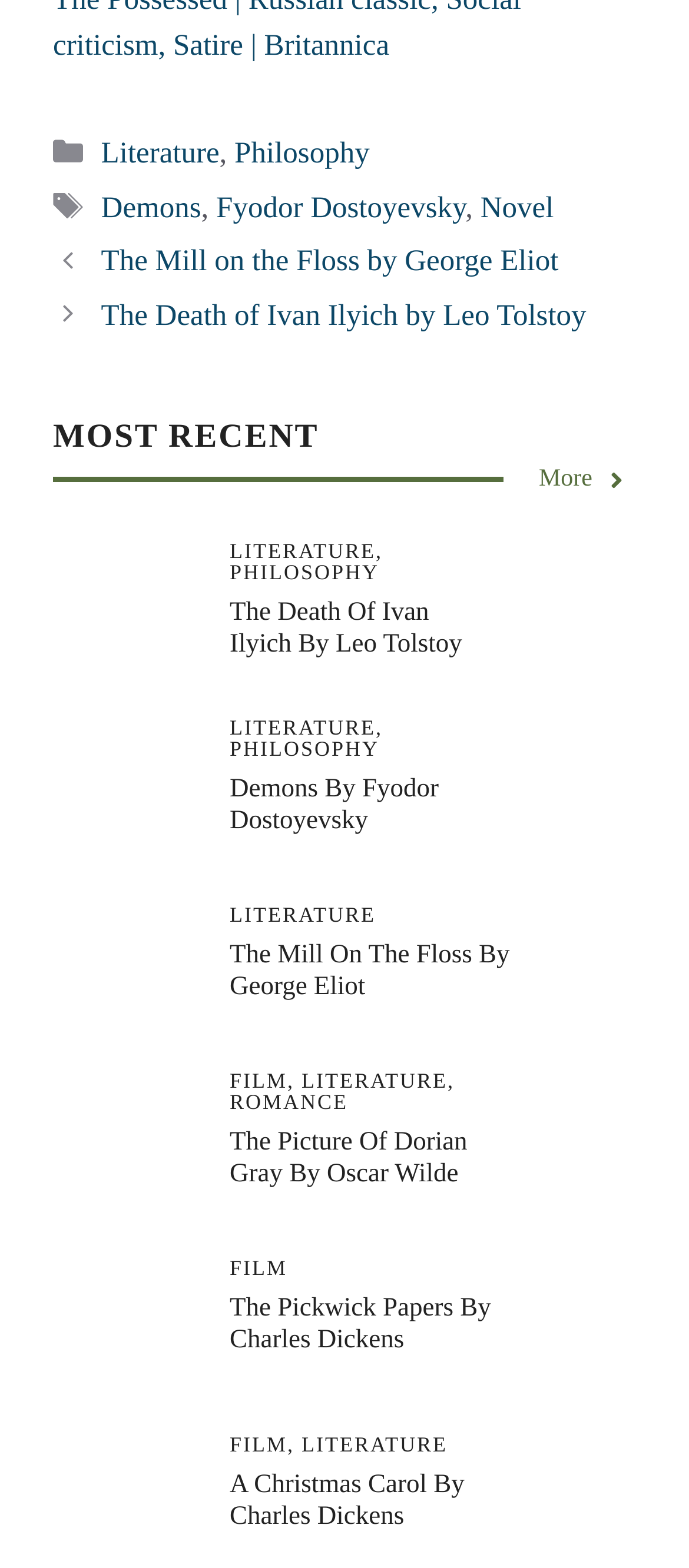Identify the bounding box coordinates of the section to be clicked to complete the task described by the following instruction: "Click on the 'Literature' category". The coordinates should be four float numbers between 0 and 1, formatted as [left, top, right, bottom].

[0.147, 0.087, 0.318, 0.108]